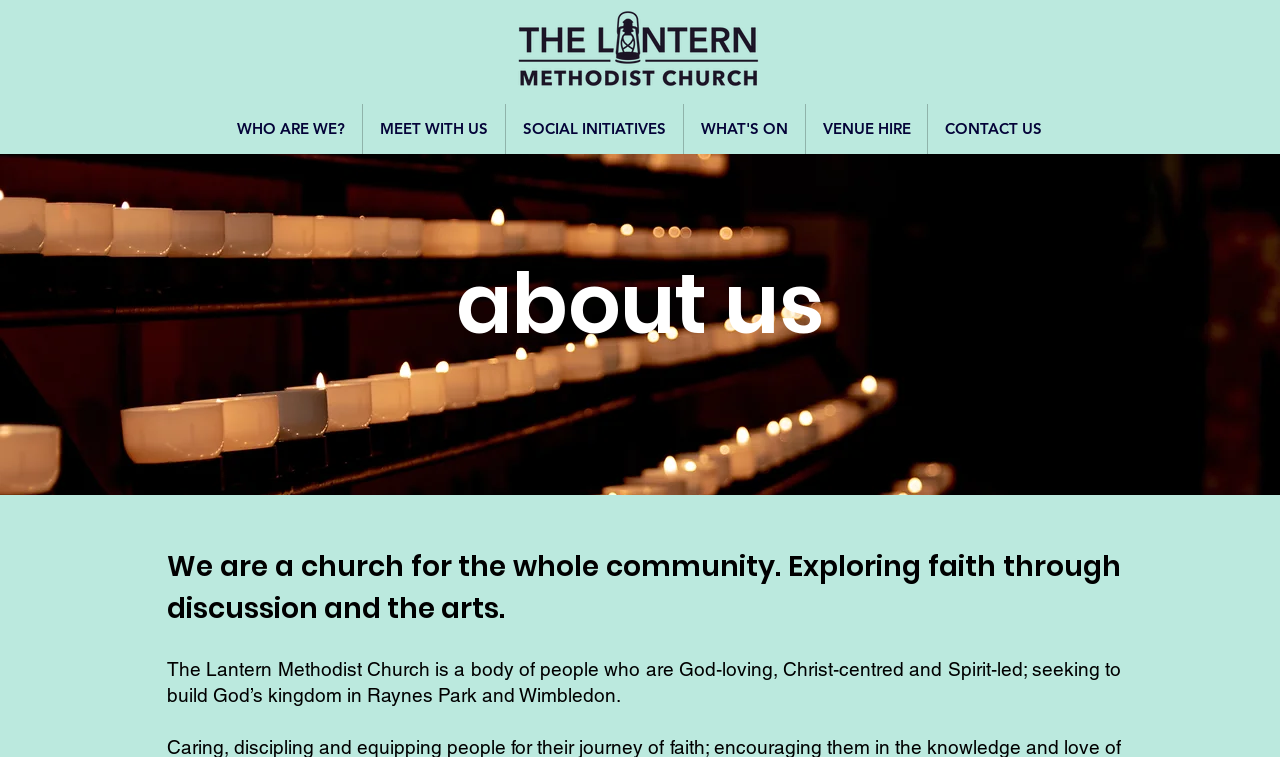Is the church open to the whole community?
Refer to the image and offer an in-depth and detailed answer to the question.

I found the answer by reading the text 'We are a church for the whole community.' which indicates that the church is open to everyone.